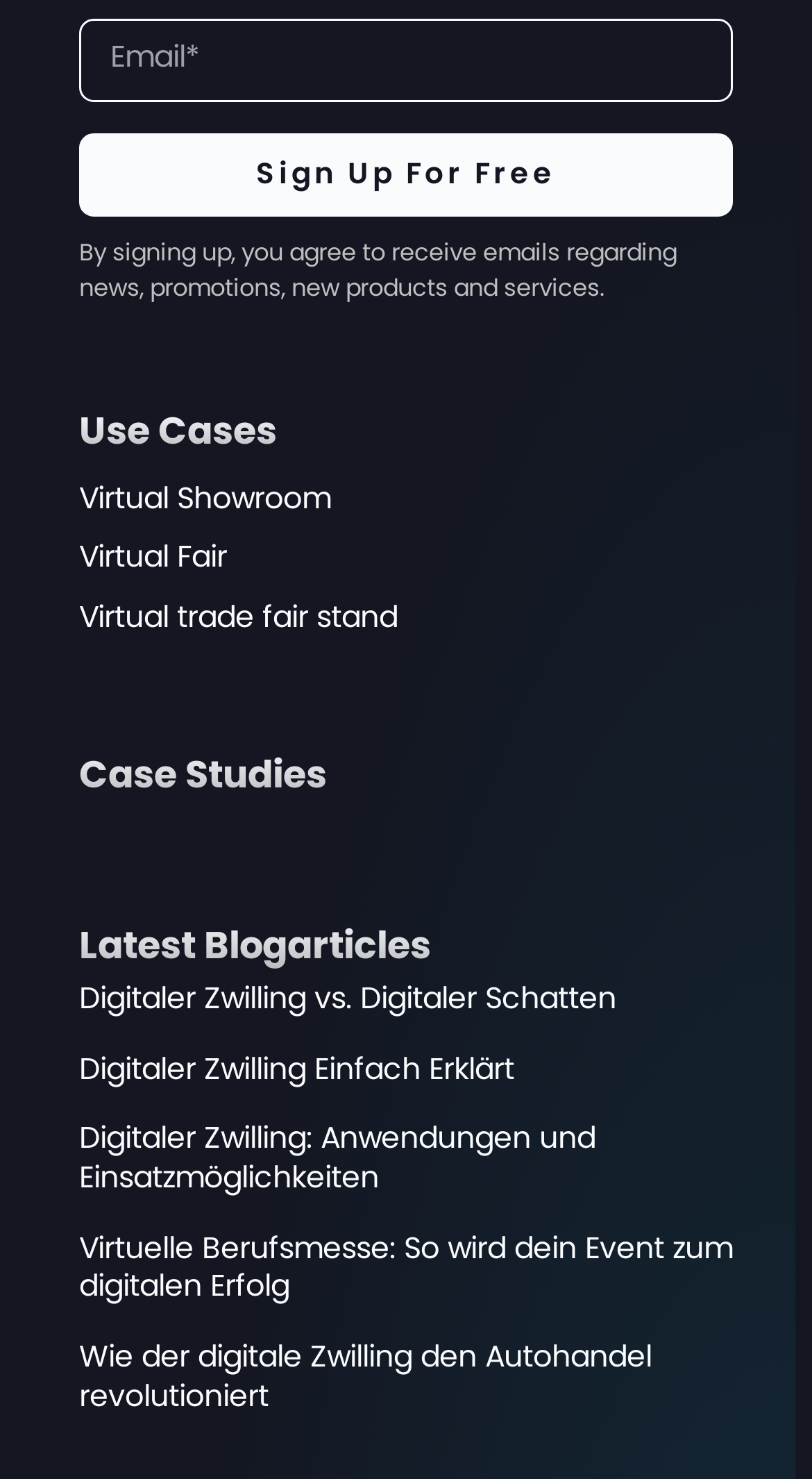What is the purpose of the 'Sign Up For Free' button?
Please answer the question with a single word or phrase, referencing the image.

To receive emails